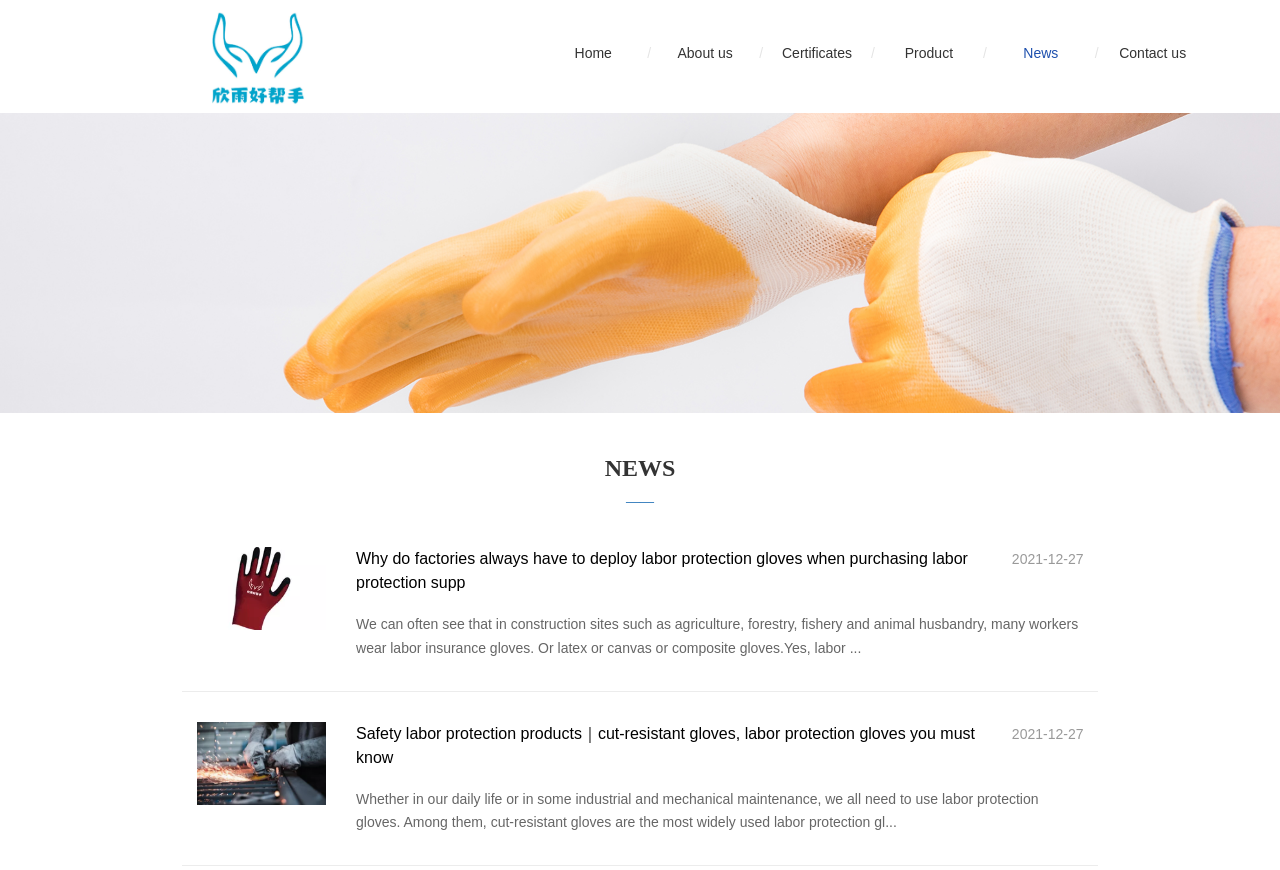Answer the question using only one word or a concise phrase: What is the first menu item?

Home